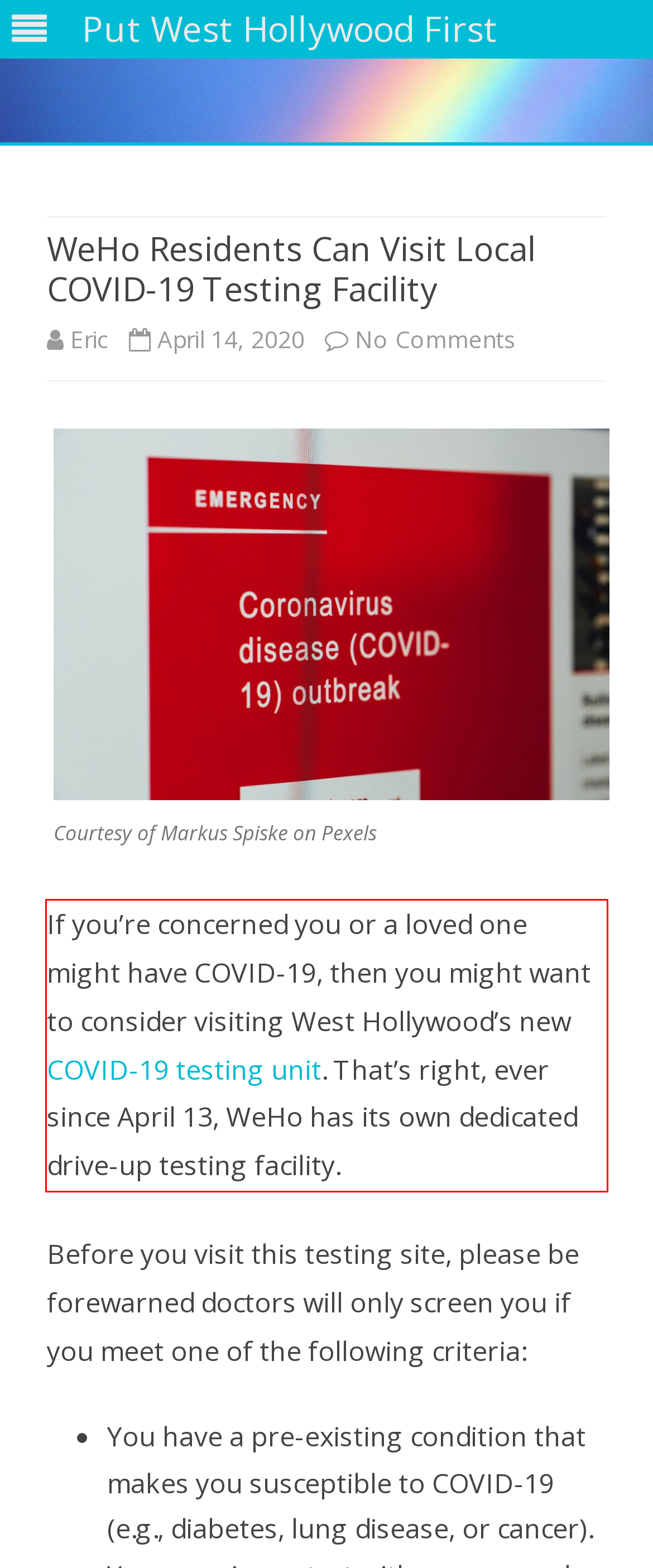You have a screenshot of a webpage with a red bounding box. Use OCR to generate the text contained within this red rectangle.

If you’re concerned you or a loved one might have COVID-19, then you might want to consider visiting West Hollywood’s new COVID-19 testing unit. That’s right, ever since April 13, WeHo has its own dedicated drive-up testing facility.